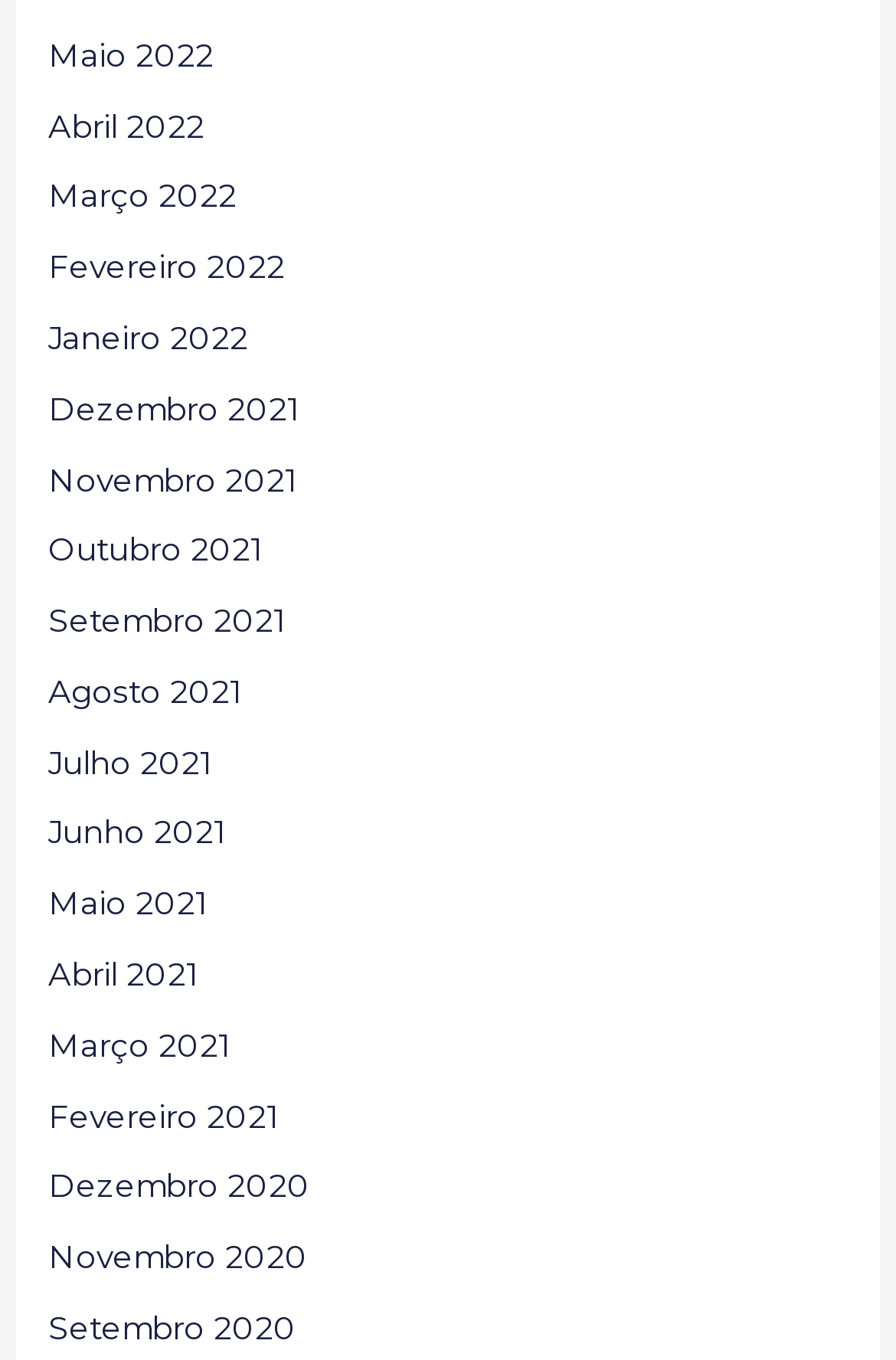Answer the question with a single word or phrase: 
Are the months listed in chronological order?

Yes